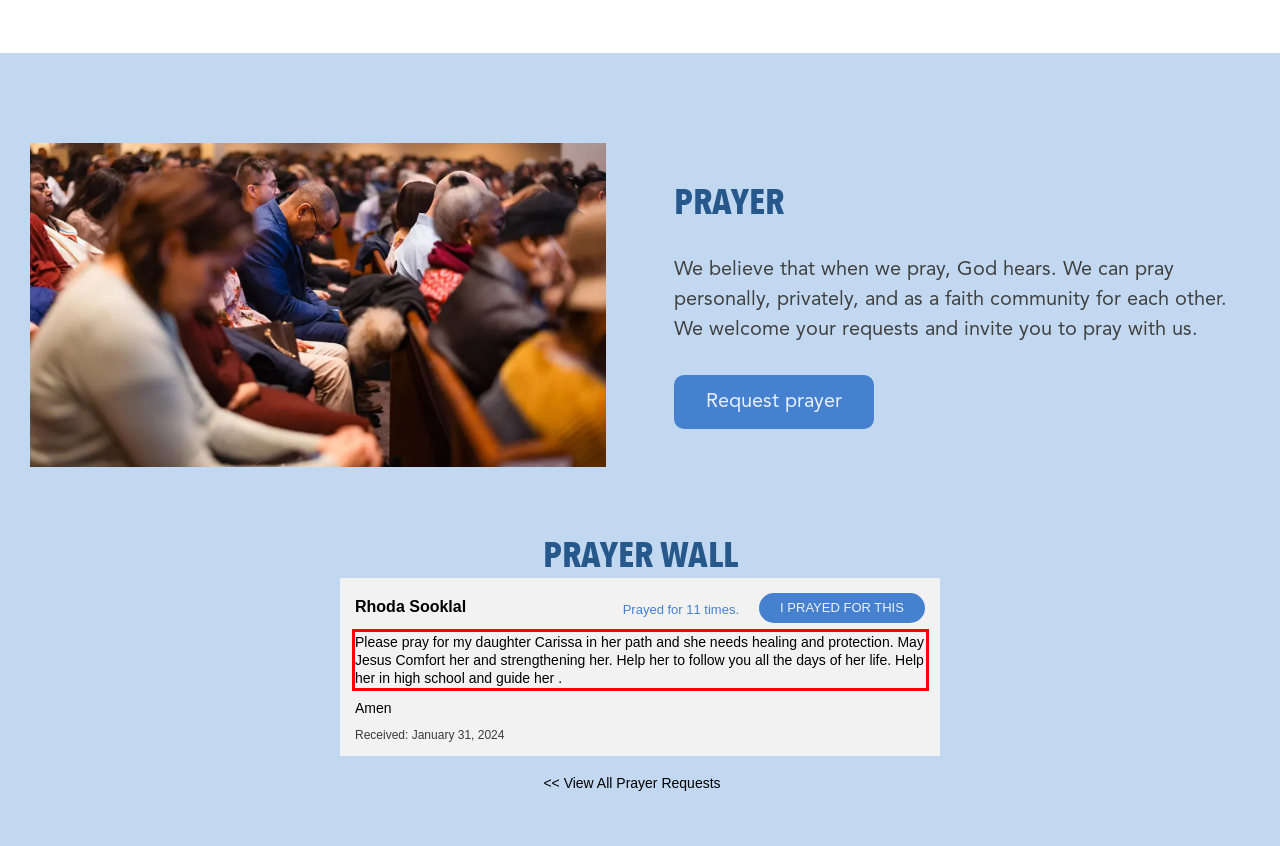Given a screenshot of a webpage containing a red bounding box, perform OCR on the text within this red bounding box and provide the text content.

Please pray for my daughter Carissa in her path and she needs healing and protection. May Jesus Comfort her and strengthening her. Help her to follow you all the days of her life. Help her in high school and guide her .